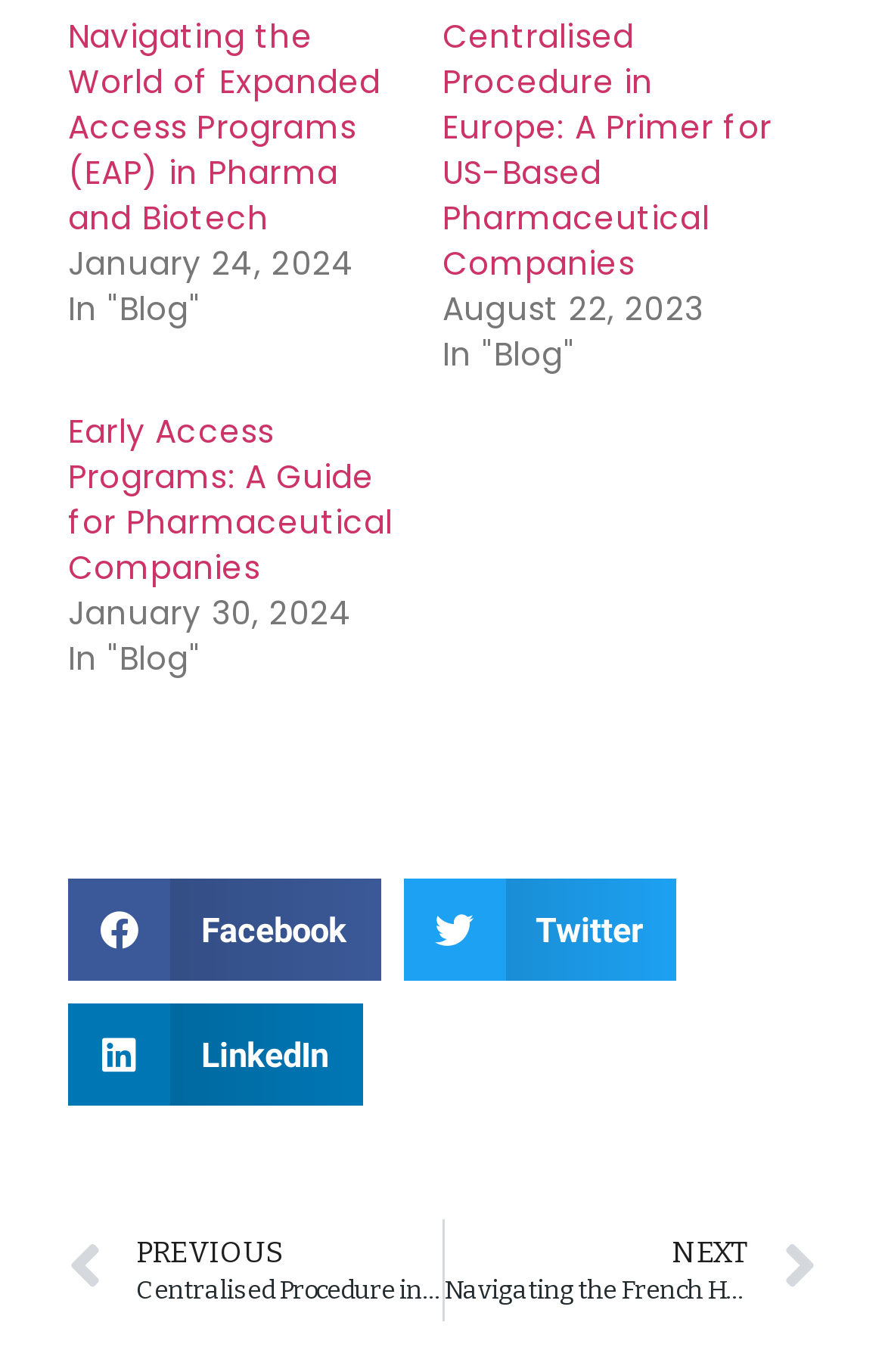Determine the bounding box coordinates of the UI element described by: "Facebook".

[0.077, 0.641, 0.429, 0.715]